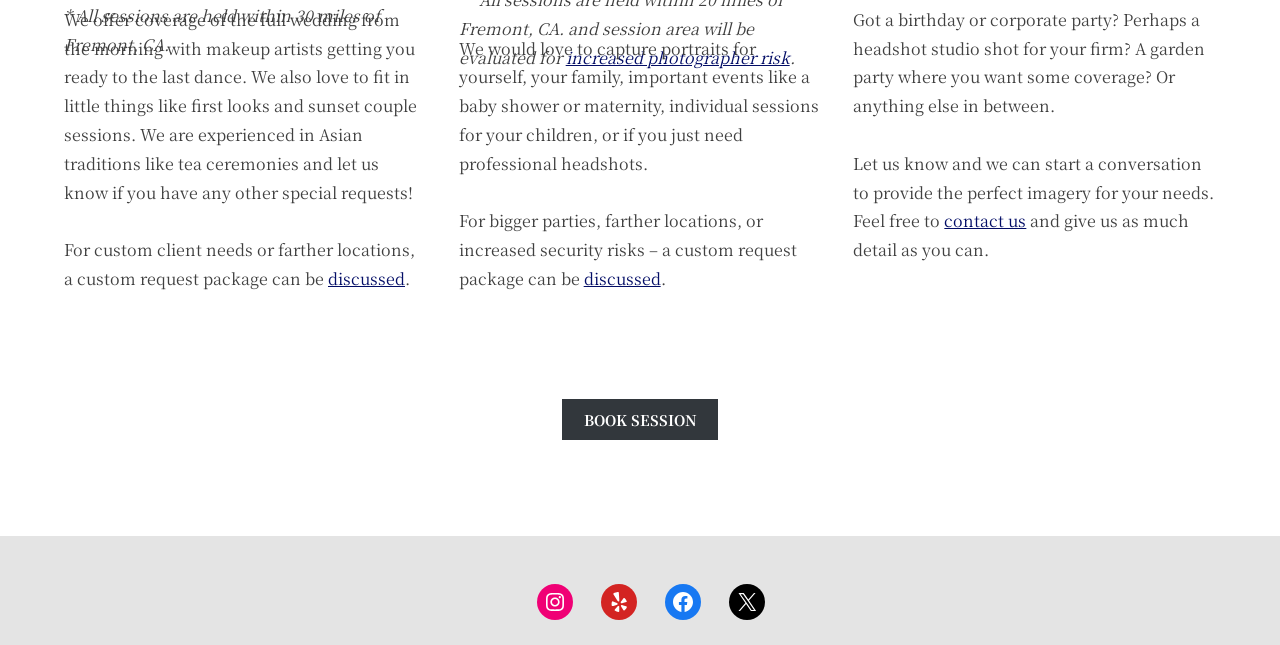Please determine the bounding box coordinates of the element's region to click in order to carry out the following instruction: "Click the 'Cookies Notice' link". The coordinates should be four float numbers between 0 and 1, i.e., [left, top, right, bottom].

None